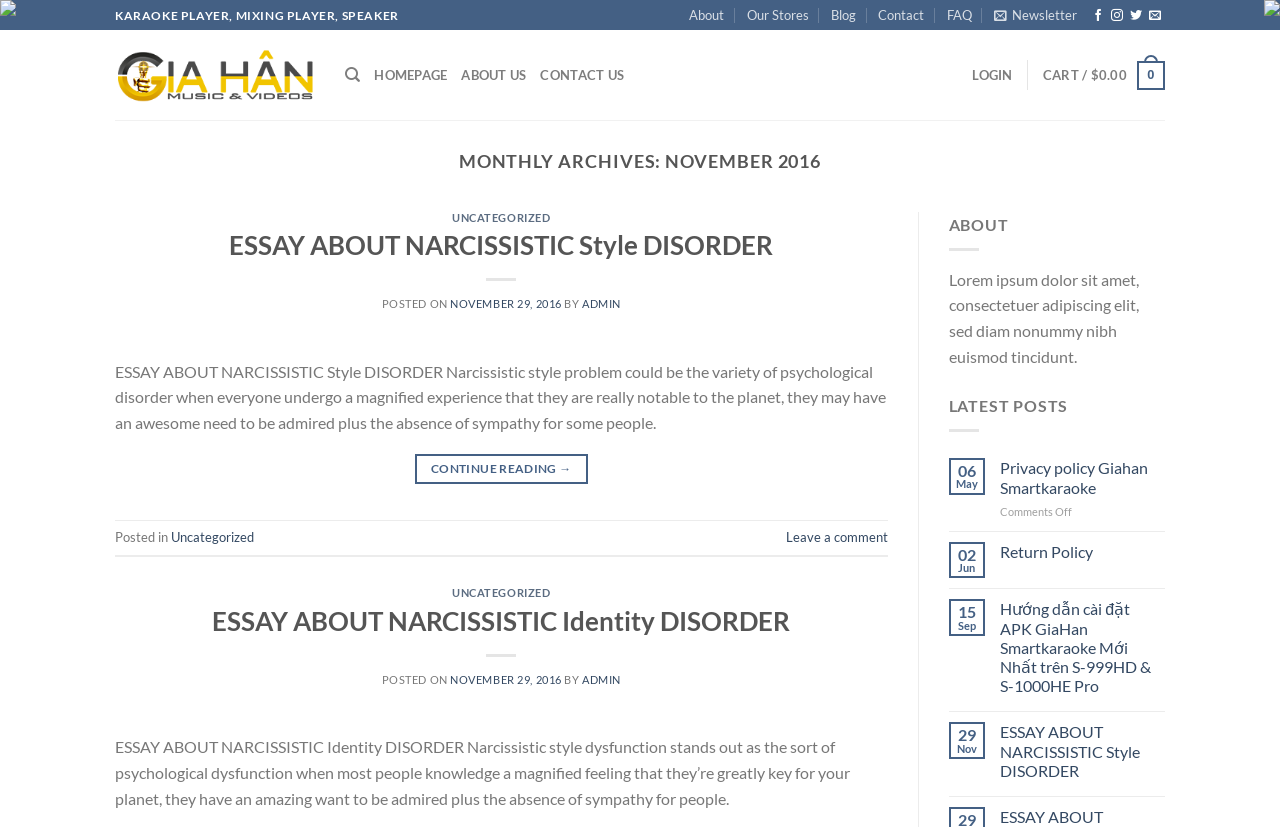Determine the bounding box coordinates of the UI element described below. Use the format (top-left x, top-left y, bottom-right x, bottom-right y) with floating point numbers between 0 and 1: Return Policy

[0.781, 0.655, 0.91, 0.678]